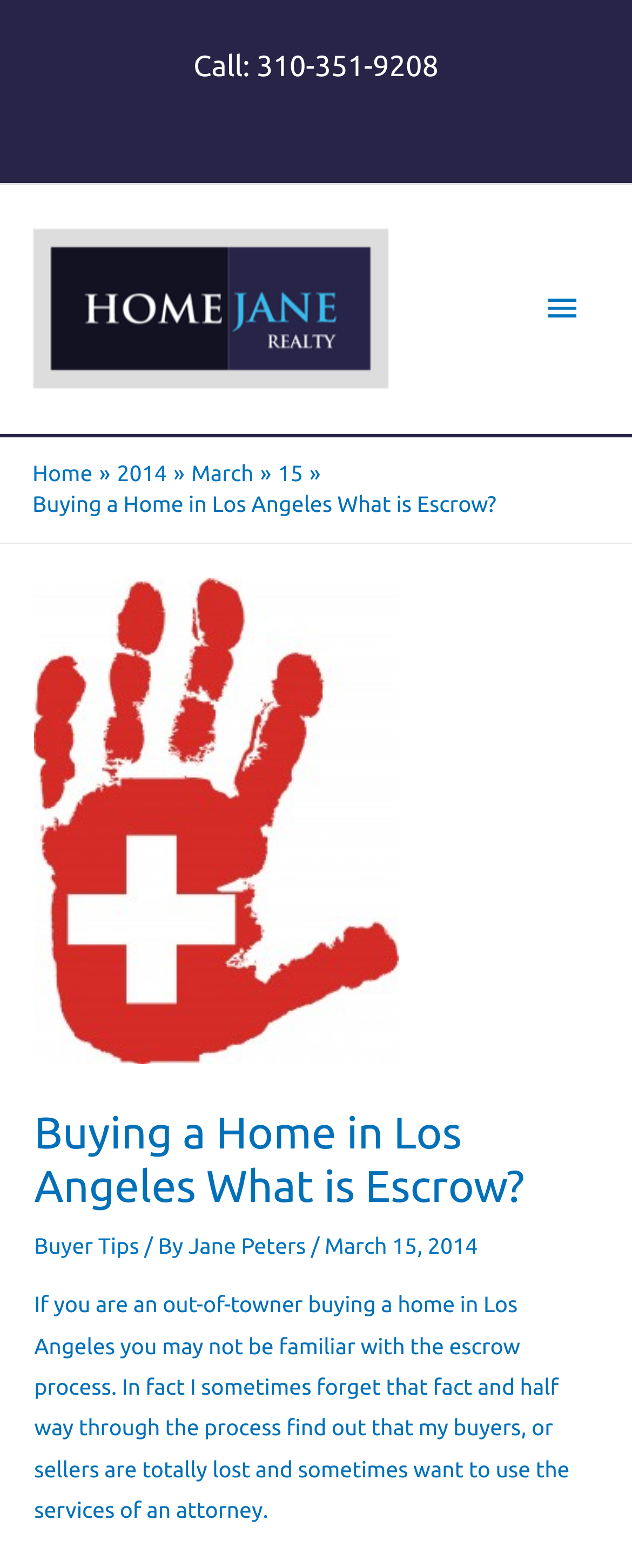Describe all visible elements and their arrangement on the webpage.

The webpage is about buying a home in Los Angeles, specifically explaining the escrow process. At the top, there is a phone number "310-351-9208" displayed prominently. Below it, there is a link to "Los Angeles Homes for Sale" accompanied by an image. To the right of this link, there is a main menu button. 

Underneath, there is a navigation section with breadcrumbs, showing the current page's location in the website's hierarchy. The breadcrumbs consist of links to "Home", "2014", "March", and "15". 

The main content of the page is headed by a title "Buying a Home in Los Angeles What is Escrow?" which is also the title of the webpage. Below the title, there is a paragraph of text that explains the escrow process, specifically mentioning that out-of-town buyers may not be familiar with it. The author of the article, "Jane Peters", is credited at the bottom of the paragraph, along with the date "March 15, 2014". There are also links to "Buyer Tips" and the author's name.